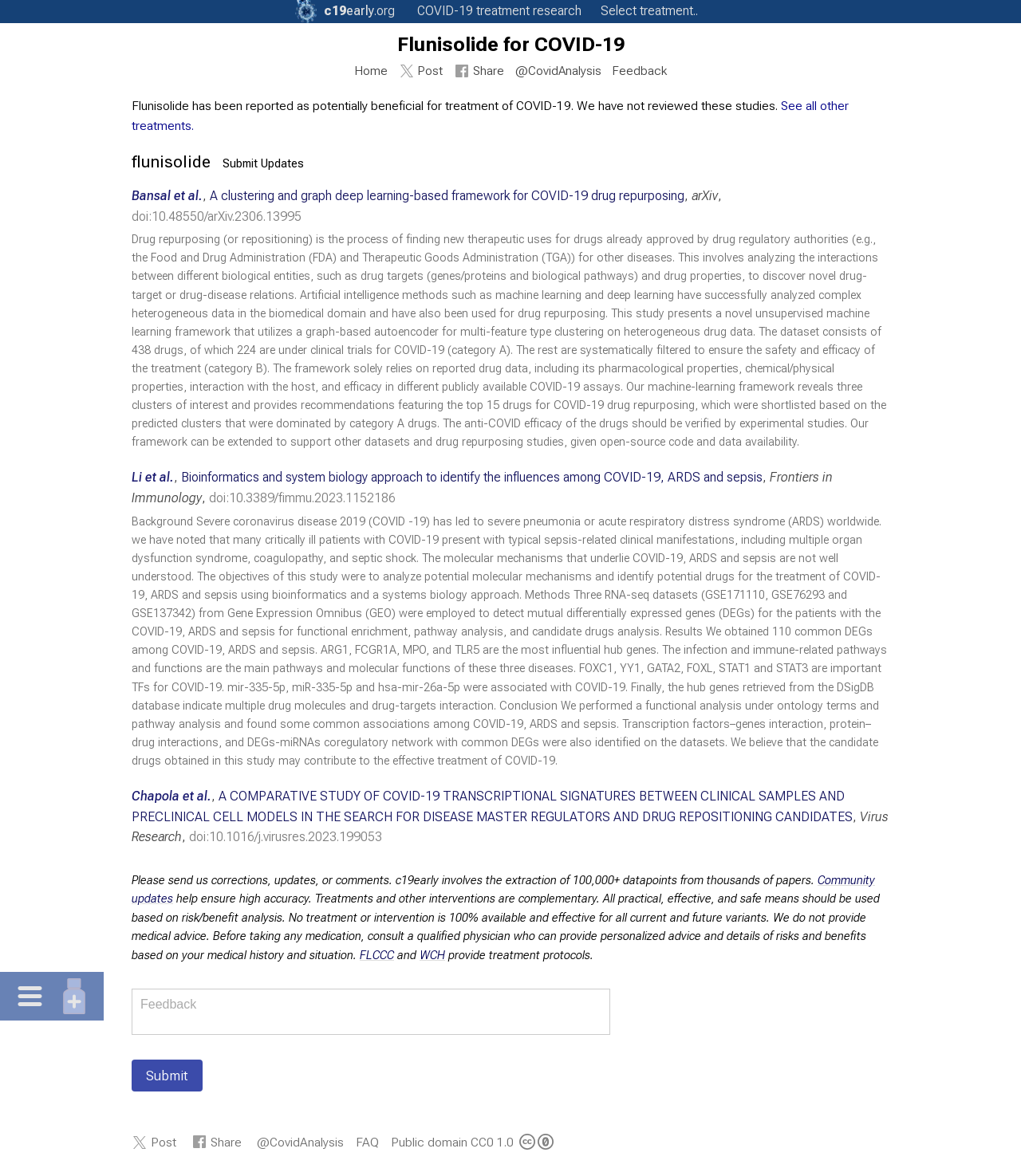Based on the visual content of the image, answer the question thoroughly: What is the purpose of the 'Feedback' textbox?

The 'Feedback' textbox is likely intended for users to provide feedback or comments on the webpage content, including suggestions for improvement, corrections, or other relevant information.